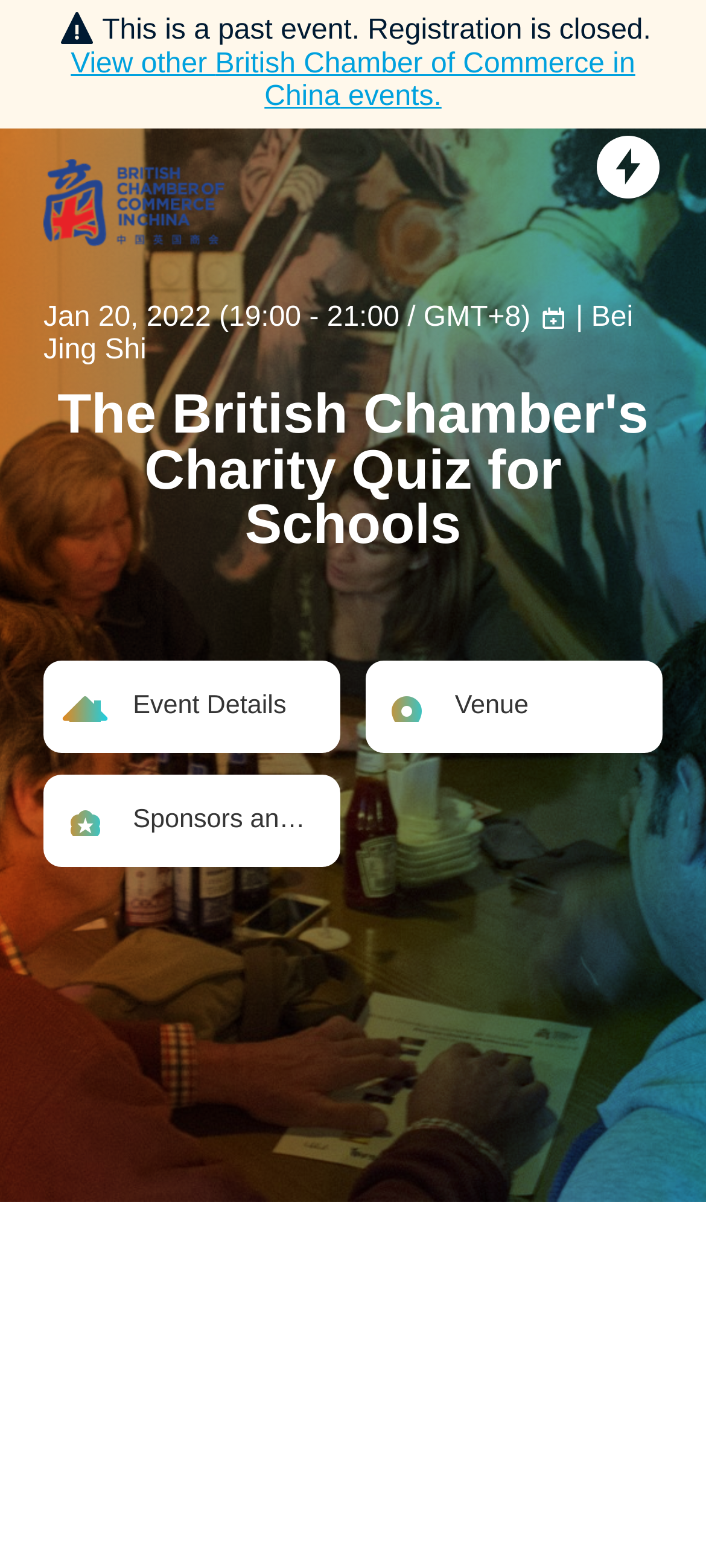Provide the bounding box coordinates of the UI element that matches the description: "+".

[0.804, 0.914, 0.881, 0.949]